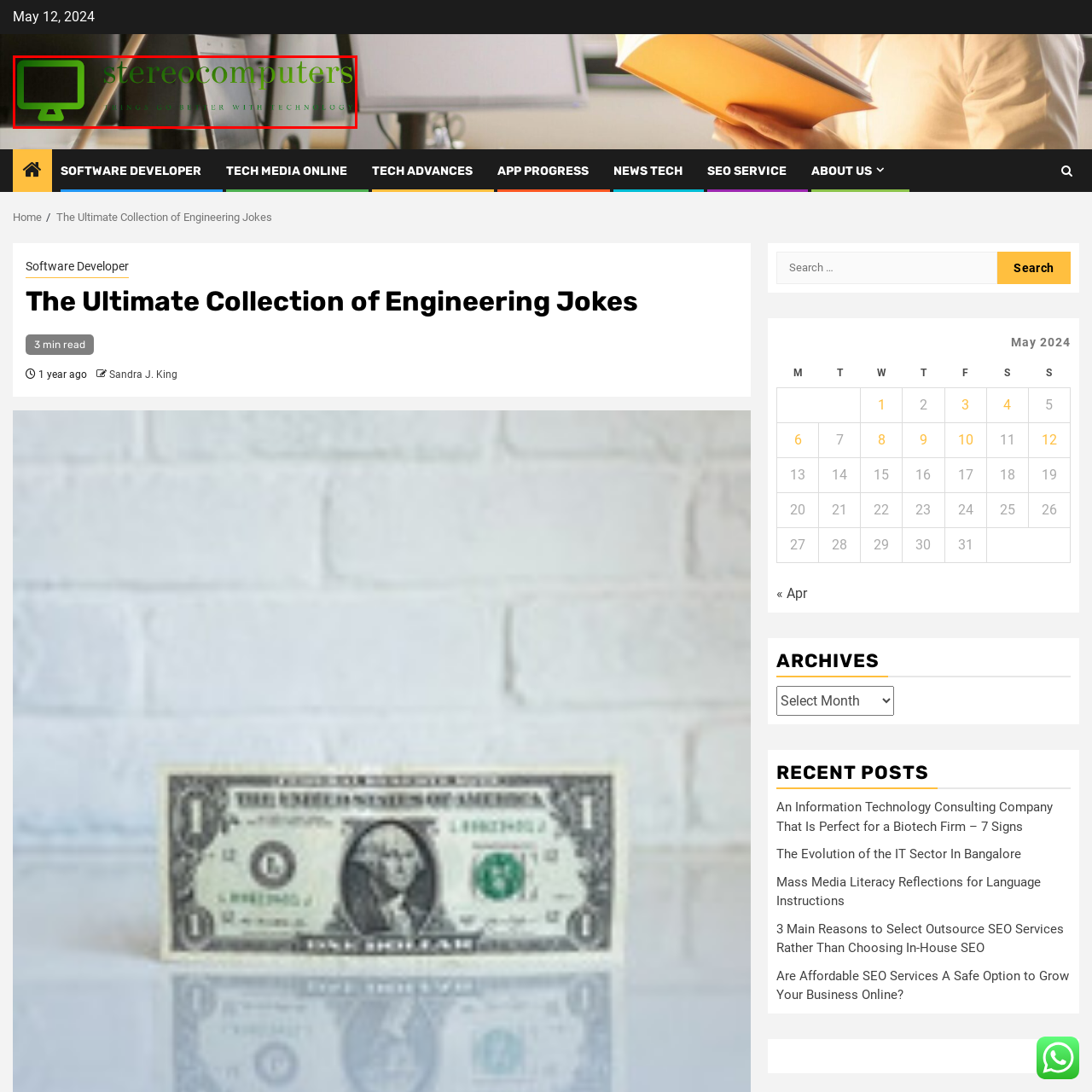Craft a detailed and vivid caption for the image that is highlighted by the red frame.

The image features a visually appealing graphic for "Stereo Computers," prominently displaying the name in vibrant green text with a stylized depiction of a computer monitor icon. Beneath the name, the tagline reads, "Things Go Better With Technology," emphasizing the brand's commitment to enhancing technical experiences. The background hints at modern multimedia devices, creating a contemporary and tech-savvy atmosphere that appeals to individuals interested in technology and innovation.